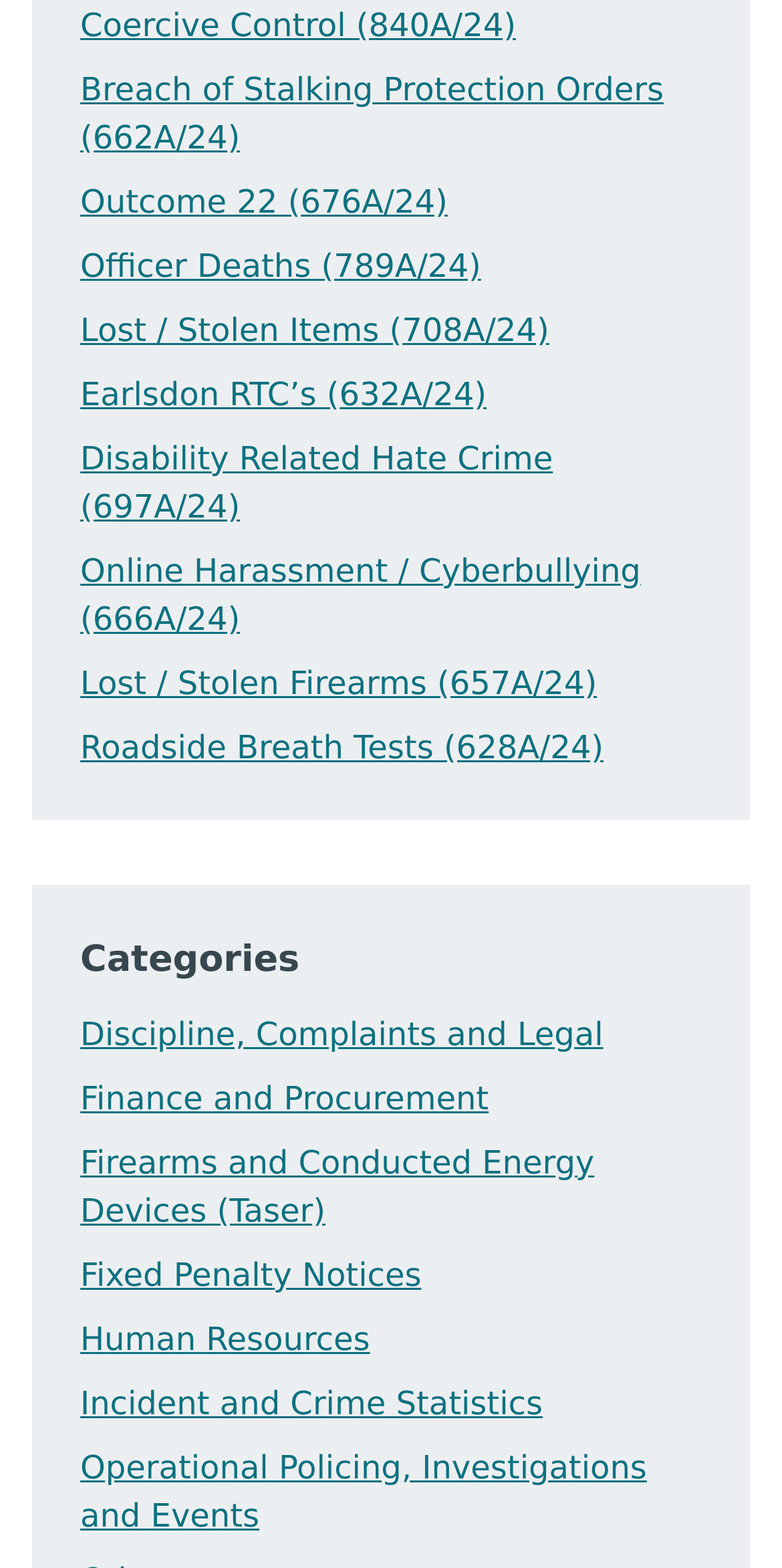Find the bounding box coordinates for the element described here: "Fixed Penalty Notices".

[0.103, 0.801, 0.539, 0.825]